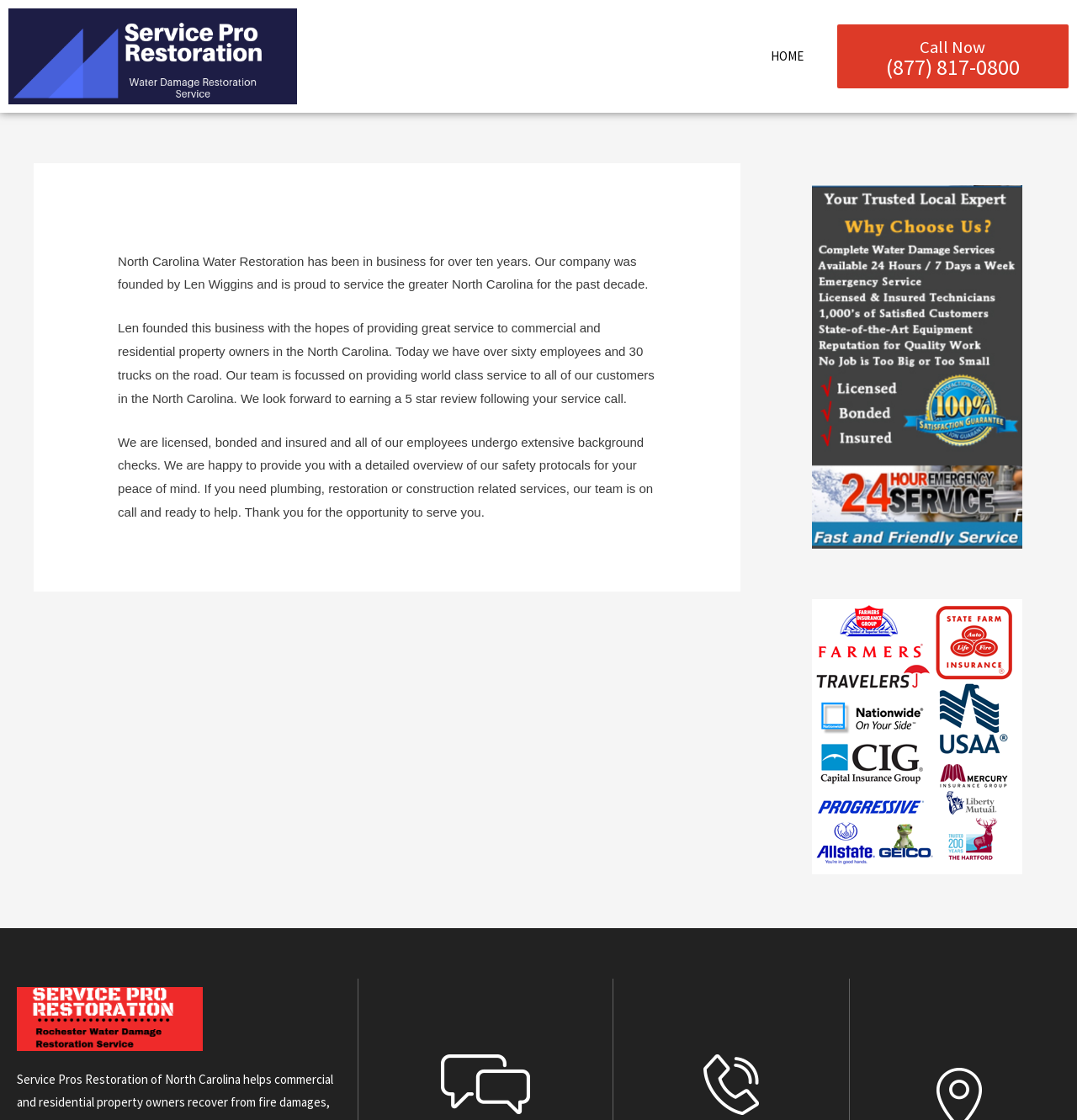Who founded the company?
Look at the screenshot and give a one-word or phrase answer.

Len Wiggins